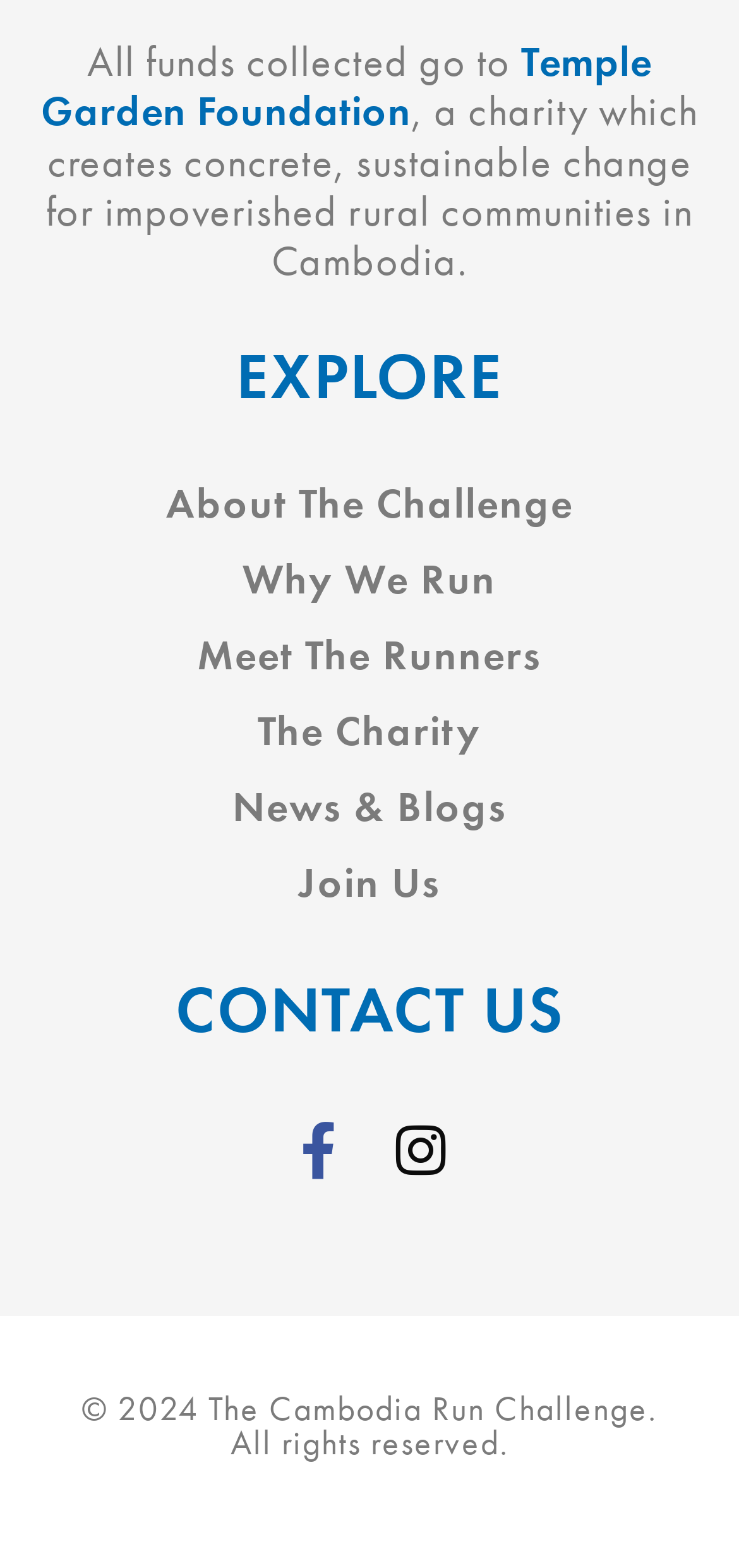Find and provide the bounding box coordinates for the UI element described here: "Temple Garden Foundation". The coordinates should be given as four float numbers between 0 and 1: [left, top, right, bottom].

[0.055, 0.063, 0.882, 0.13]